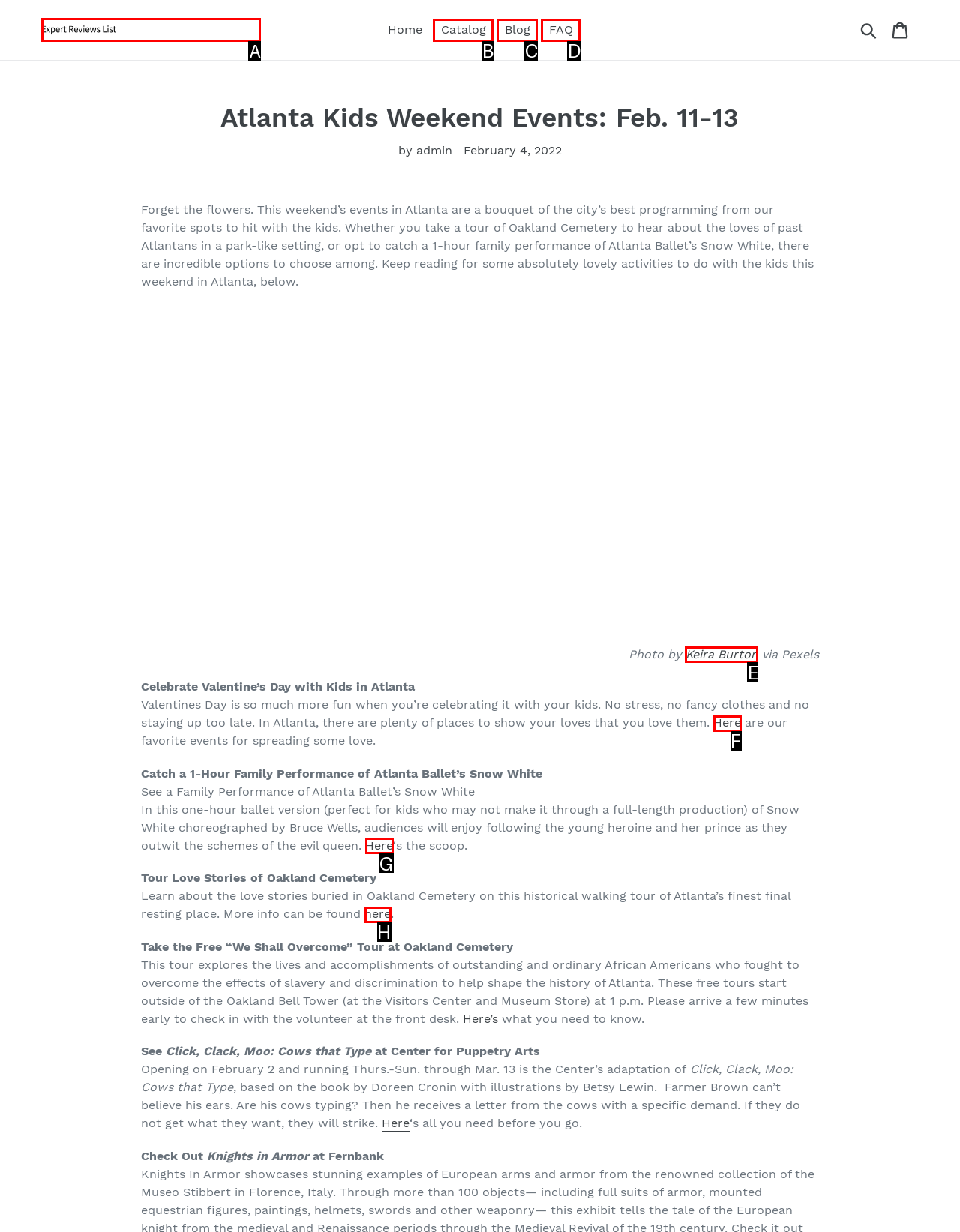From the provided options, which letter corresponds to the element described as: Keira Burton
Answer with the letter only.

E